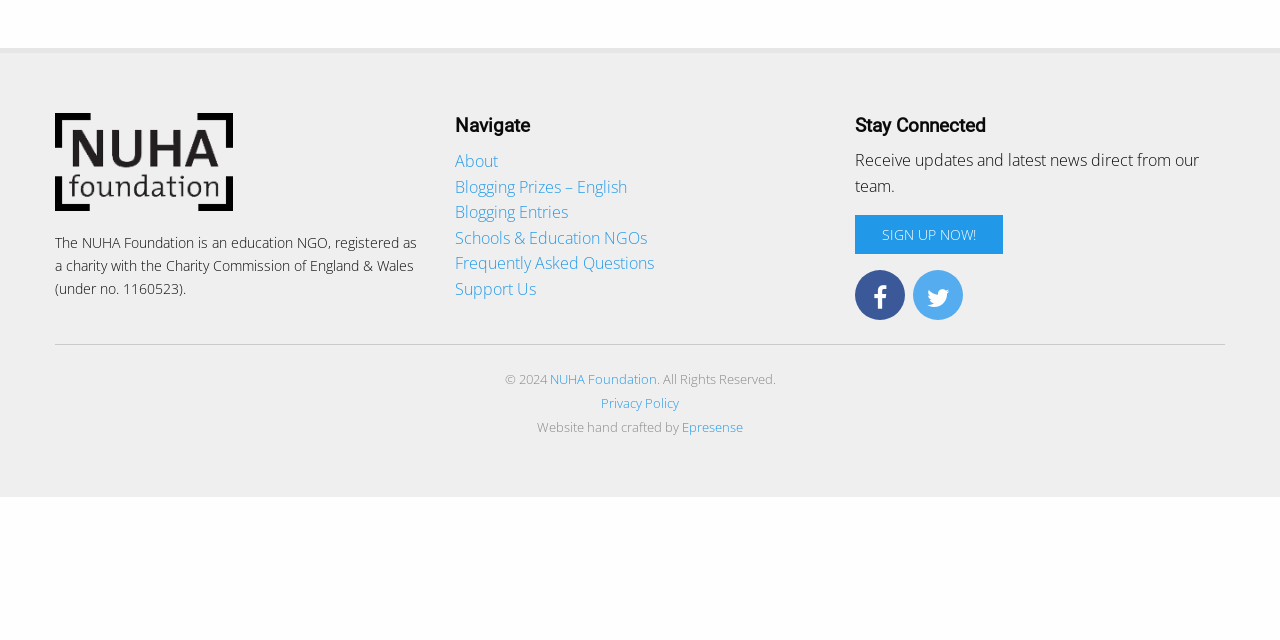From the webpage screenshot, predict the bounding box coordinates (top-left x, top-left y, bottom-right x, bottom-right y) for the UI element described here: Epresense

[0.533, 0.653, 0.58, 0.681]